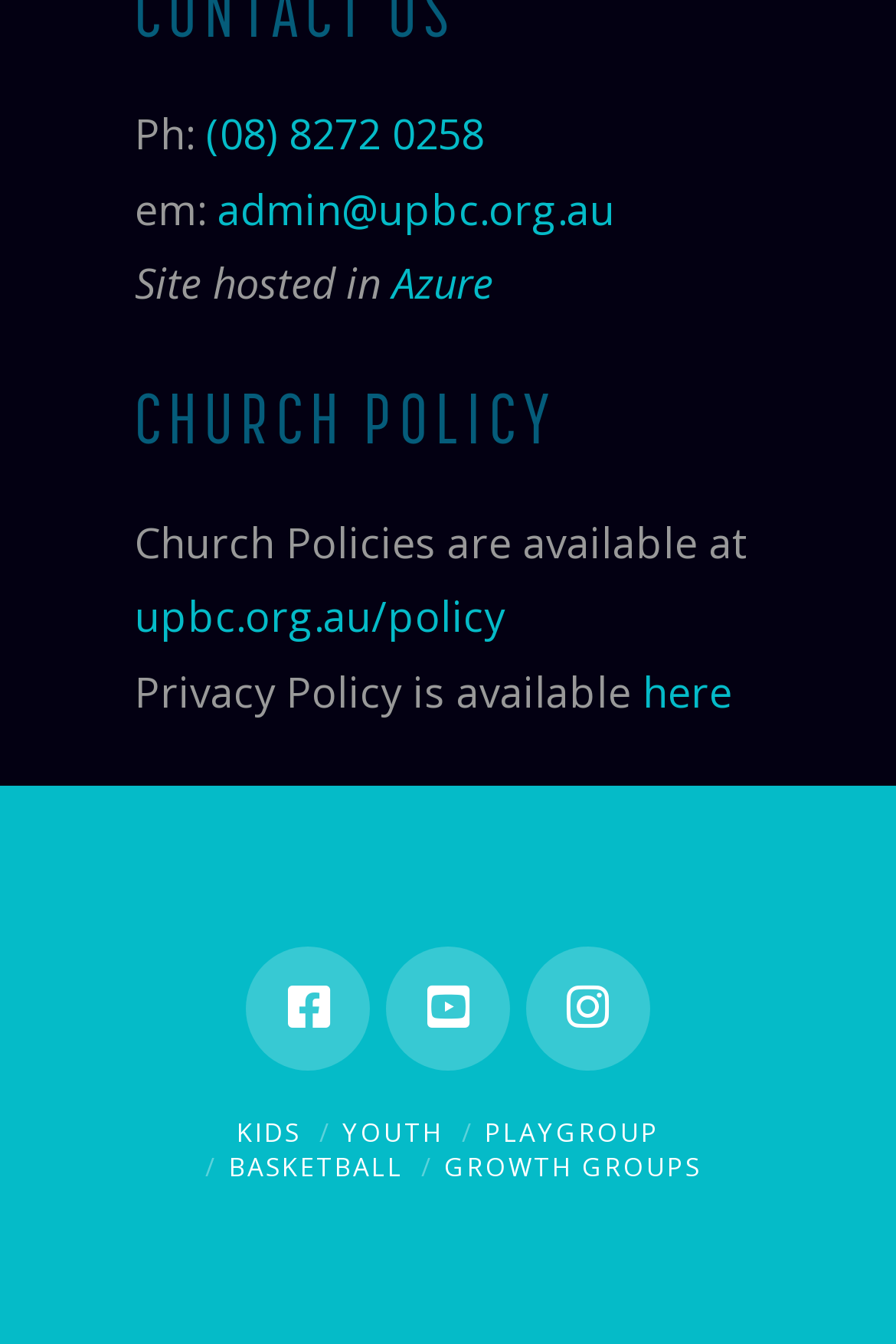Reply to the question with a single word or phrase:
What is the policy page URL?

upbc.org.au/policy